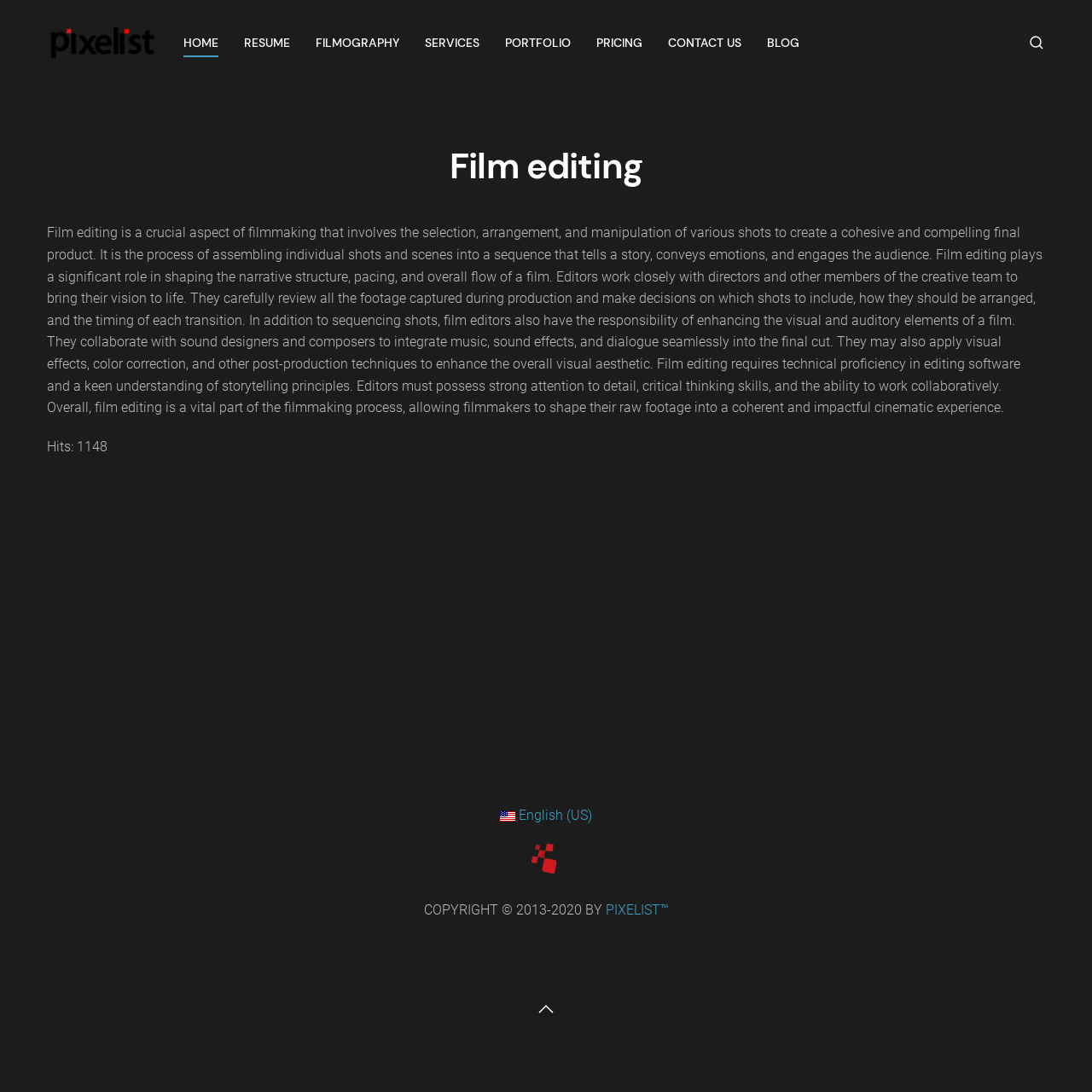Please identify the bounding box coordinates of the element I should click to complete this instruction: 'Go to home page'. The coordinates should be given as four float numbers between 0 and 1, like this: [left, top, right, bottom].

[0.168, 0.008, 0.2, 0.07]